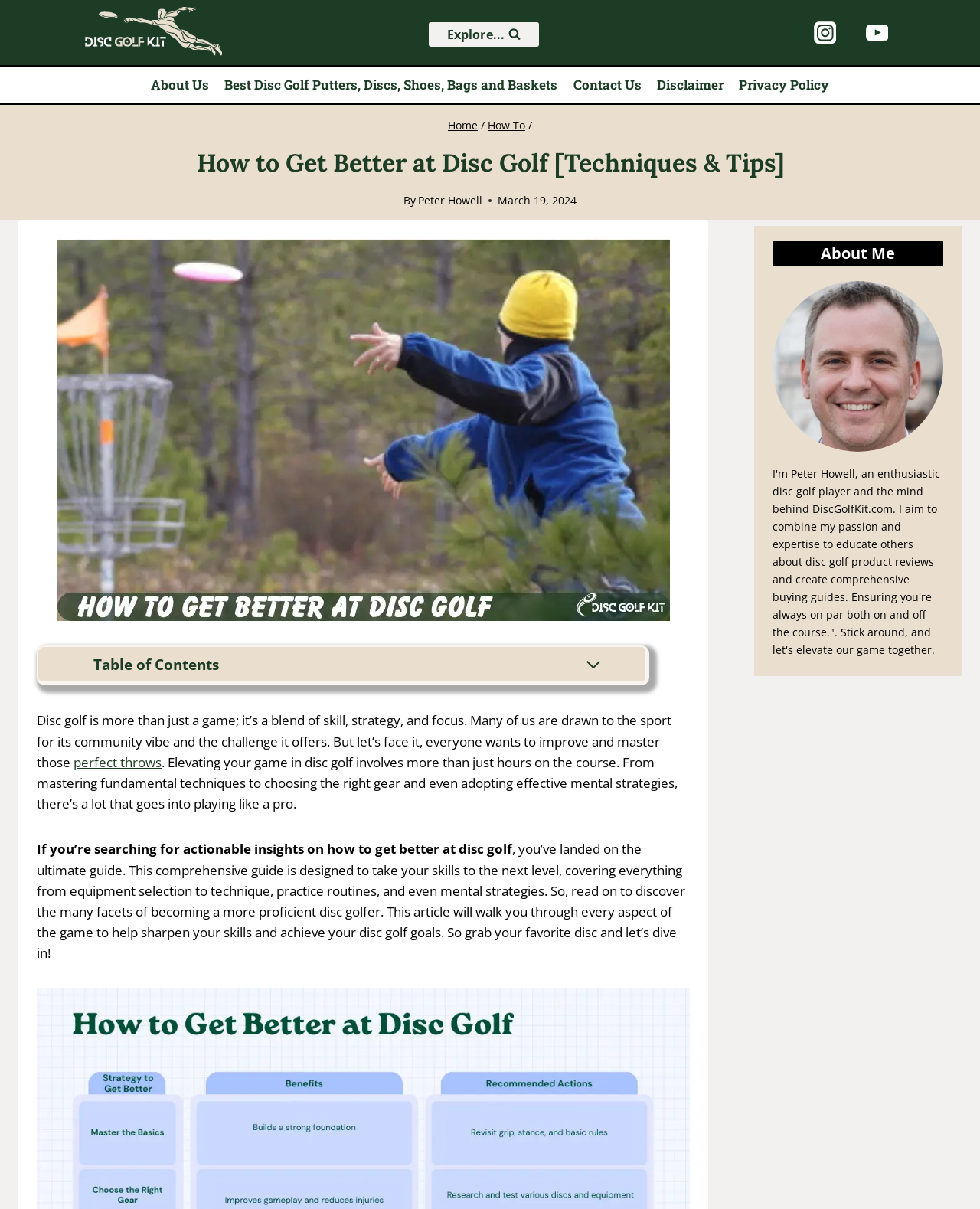Show the bounding box coordinates of the region that should be clicked to follow the instruction: "View Search Form."

[0.437, 0.018, 0.55, 0.039]